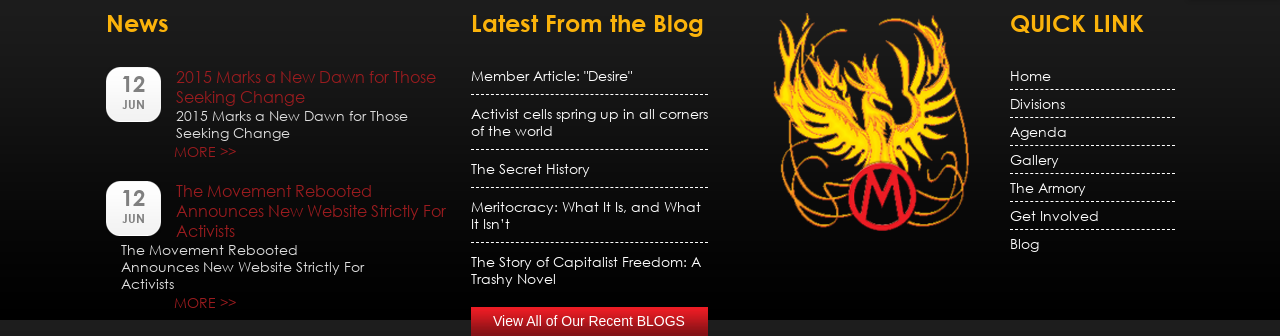Identify the coordinates of the bounding box for the element that must be clicked to accomplish the instruction: "go to the home page".

[0.789, 0.199, 0.918, 0.268]